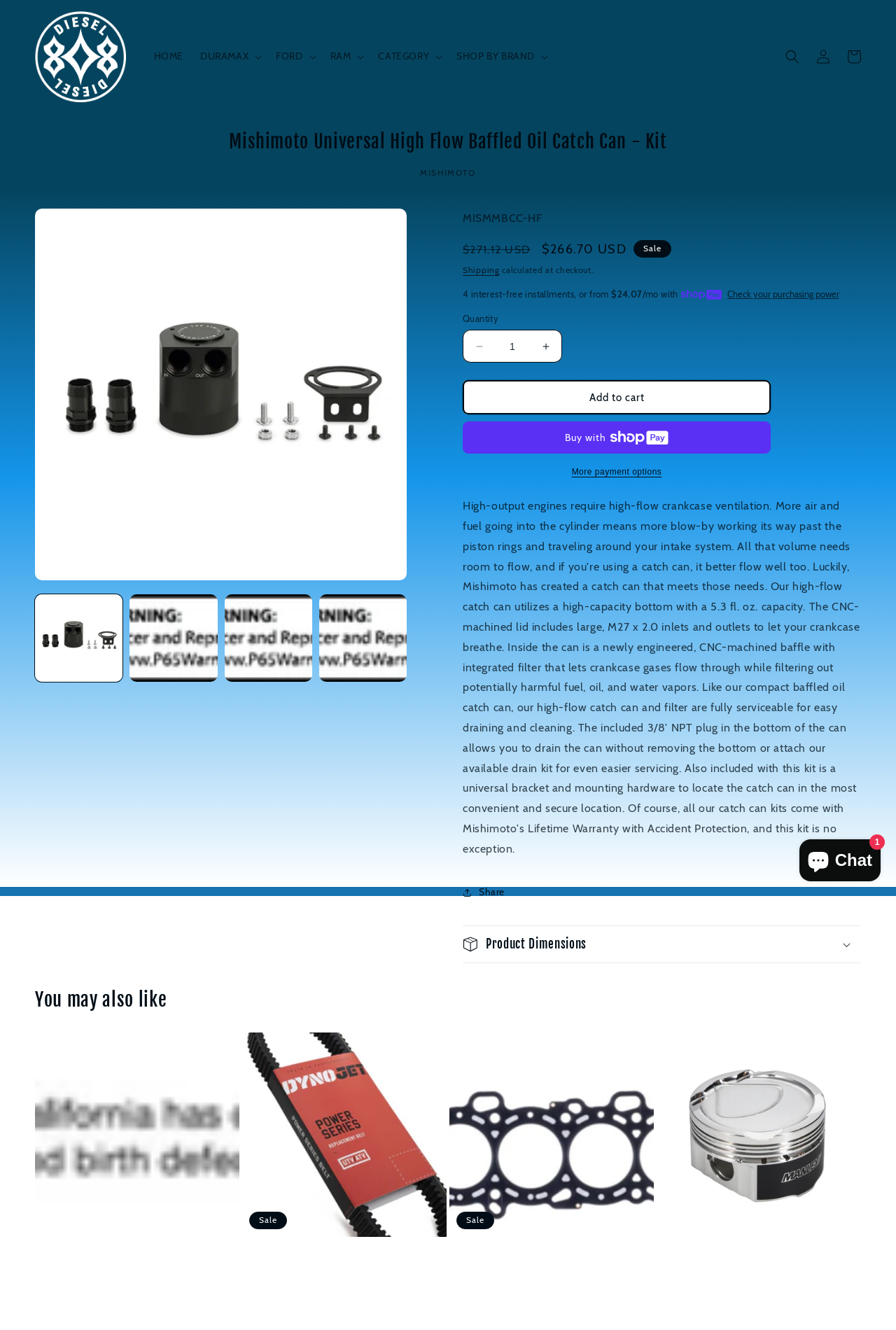Given the element description: "Skip to product information", predict the bounding box coordinates of the UI element it refers to, using four float numbers between 0 and 1, i.e., [left, top, right, bottom].

[0.038, 0.156, 0.135, 0.182]